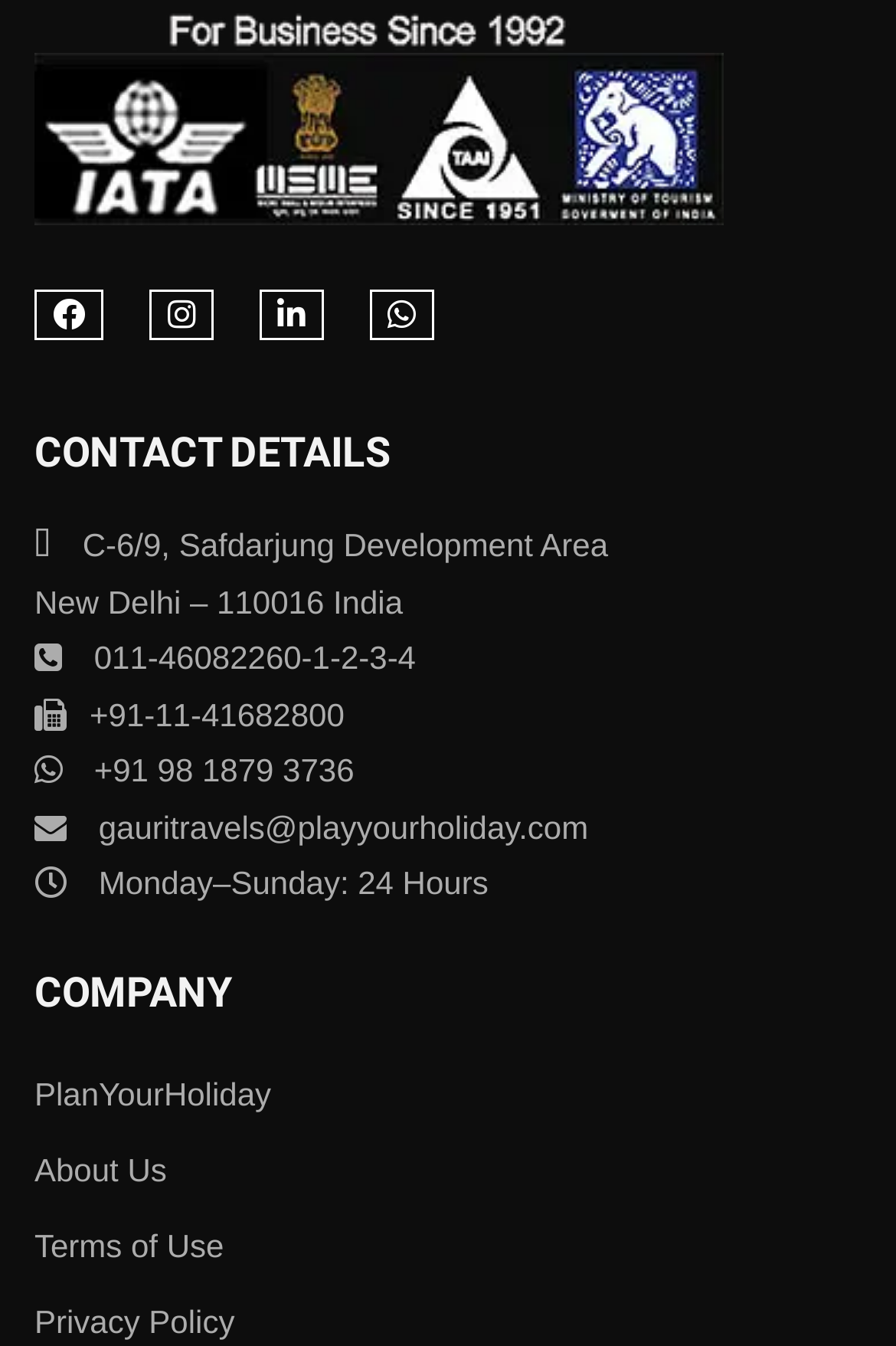Provide the bounding box coordinates of the area you need to click to execute the following instruction: "Read about the company".

[0.038, 0.703, 0.962, 0.771]